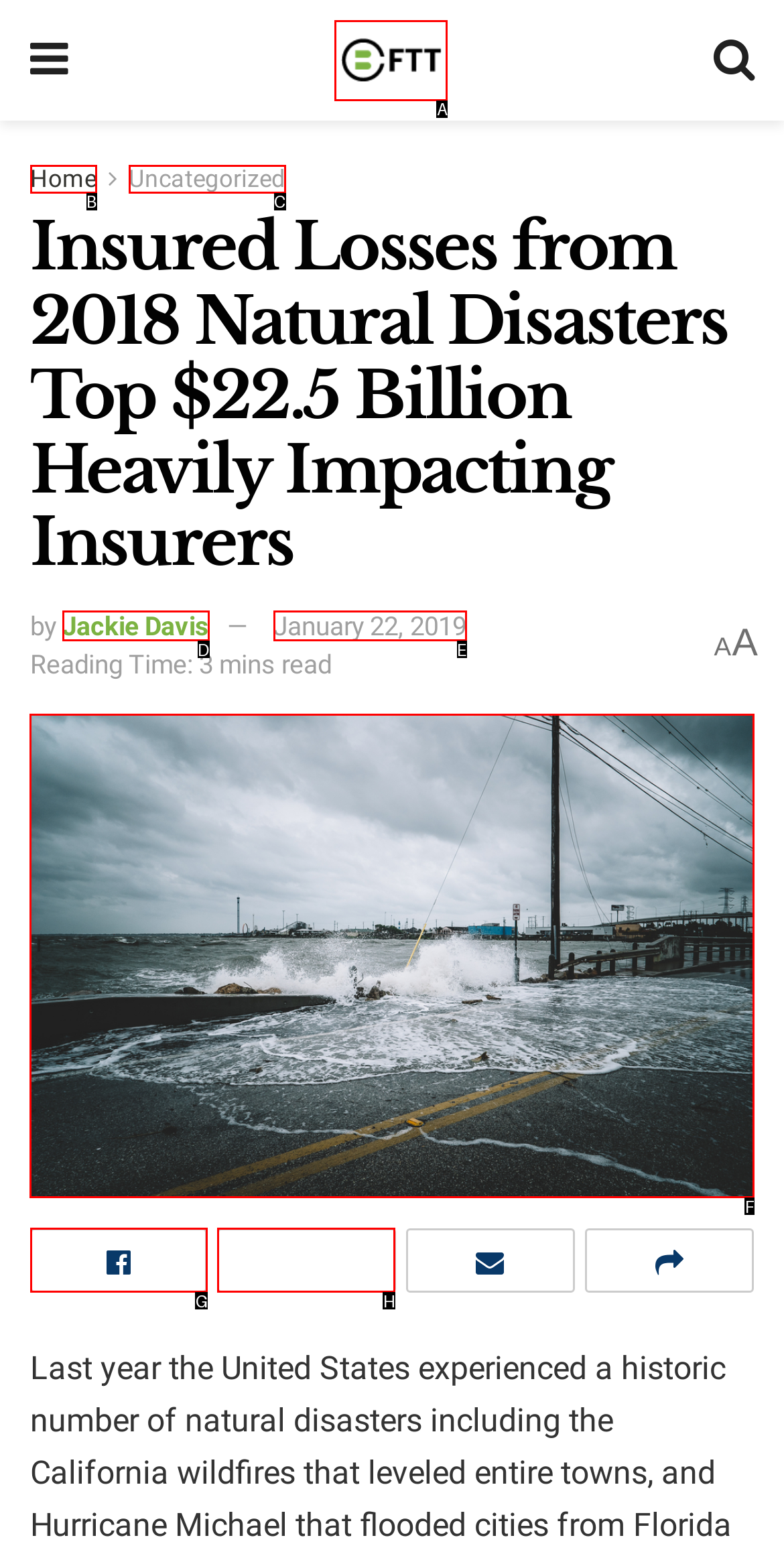Determine the HTML element to click for the instruction: view insured losses article.
Answer with the letter corresponding to the correct choice from the provided options.

F